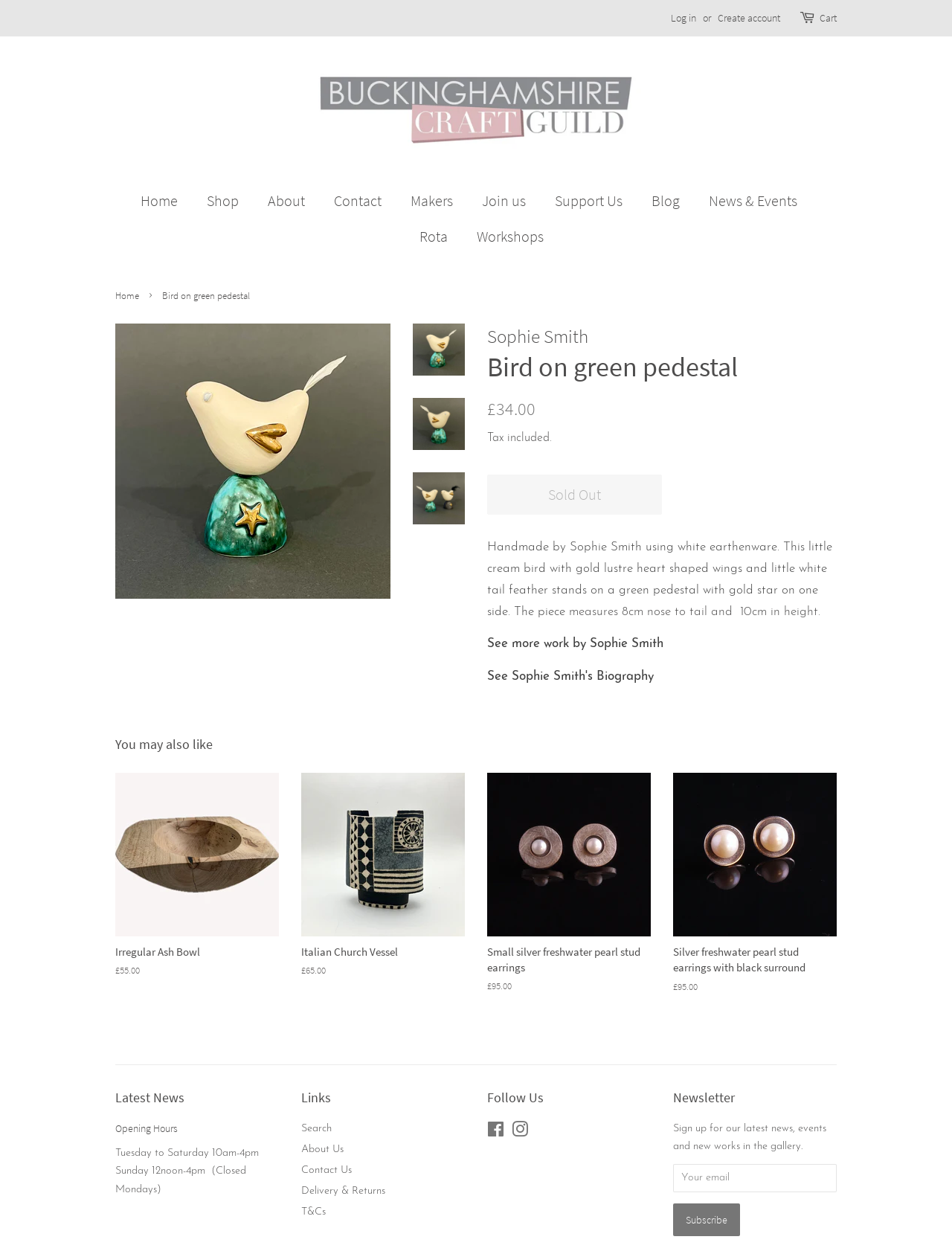What is the shape of the bird's wings?
Please provide an in-depth and detailed response to the question.

The shape of the bird's wings can be found in the product description section, where it is stated as 'gold lustre heart shaped wings'.